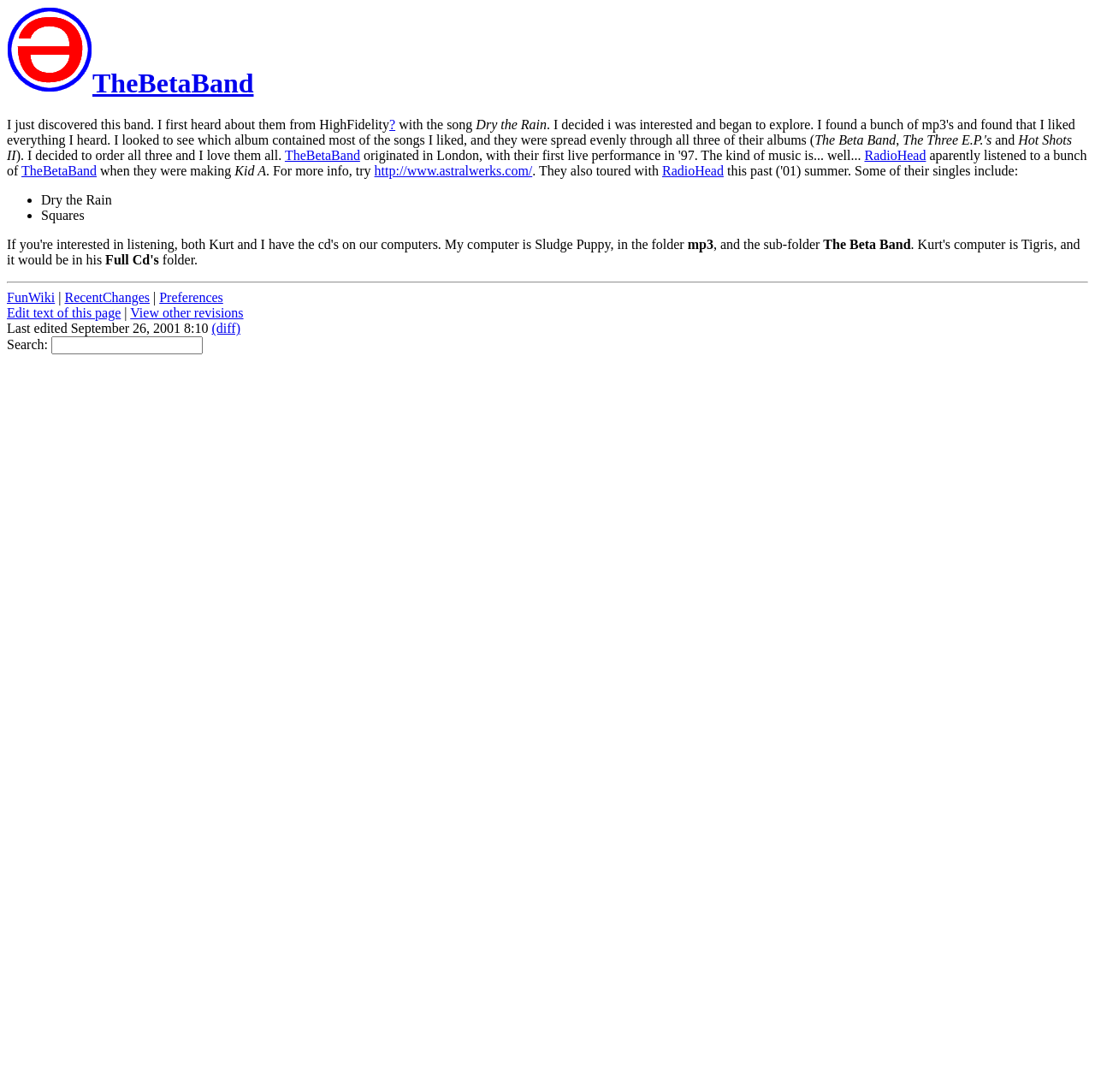Identify the bounding box coordinates of the clickable region necessary to fulfill the following instruction: "Search for something". The bounding box coordinates should be four float numbers between 0 and 1, i.e., [left, top, right, bottom].

[0.047, 0.308, 0.185, 0.325]